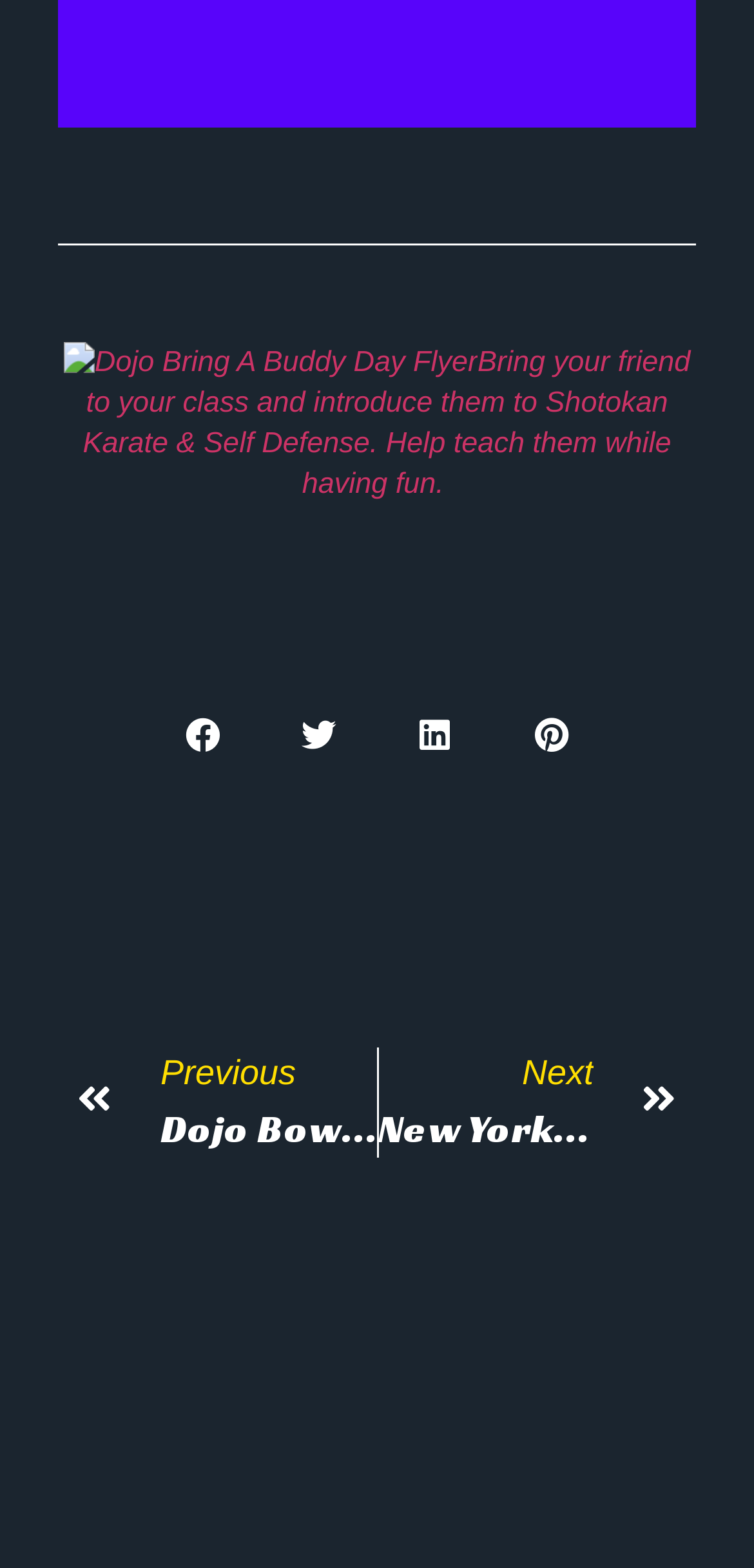How many social media platforms are available for sharing?
Using the image as a reference, give an elaborate response to the question.

There are four social media platforms available for sharing, which are Facebook, Twitter, LinkedIn, and Pinterest, as indicated by the generic elements 'Share on facebook', 'Share on twitter', 'Share on linkedin', and 'Share on pinterest' respectively.